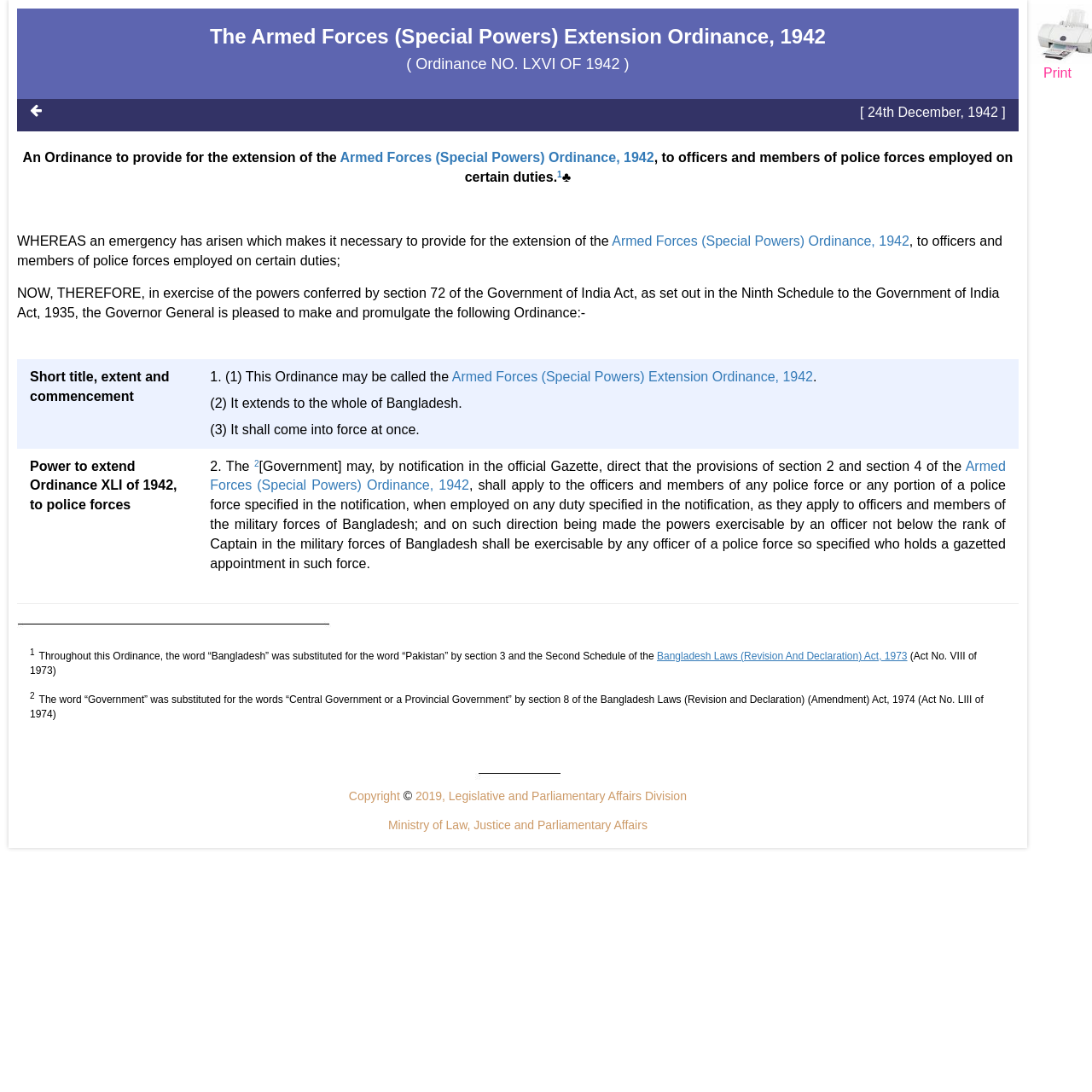What is the extent of the ordinance?
Refer to the image and provide a thorough answer to the question.

The question asks for the extent of the ordinance, which can be found in the StaticText element with the text '(2) It extends to the whole of Bangladesh'.